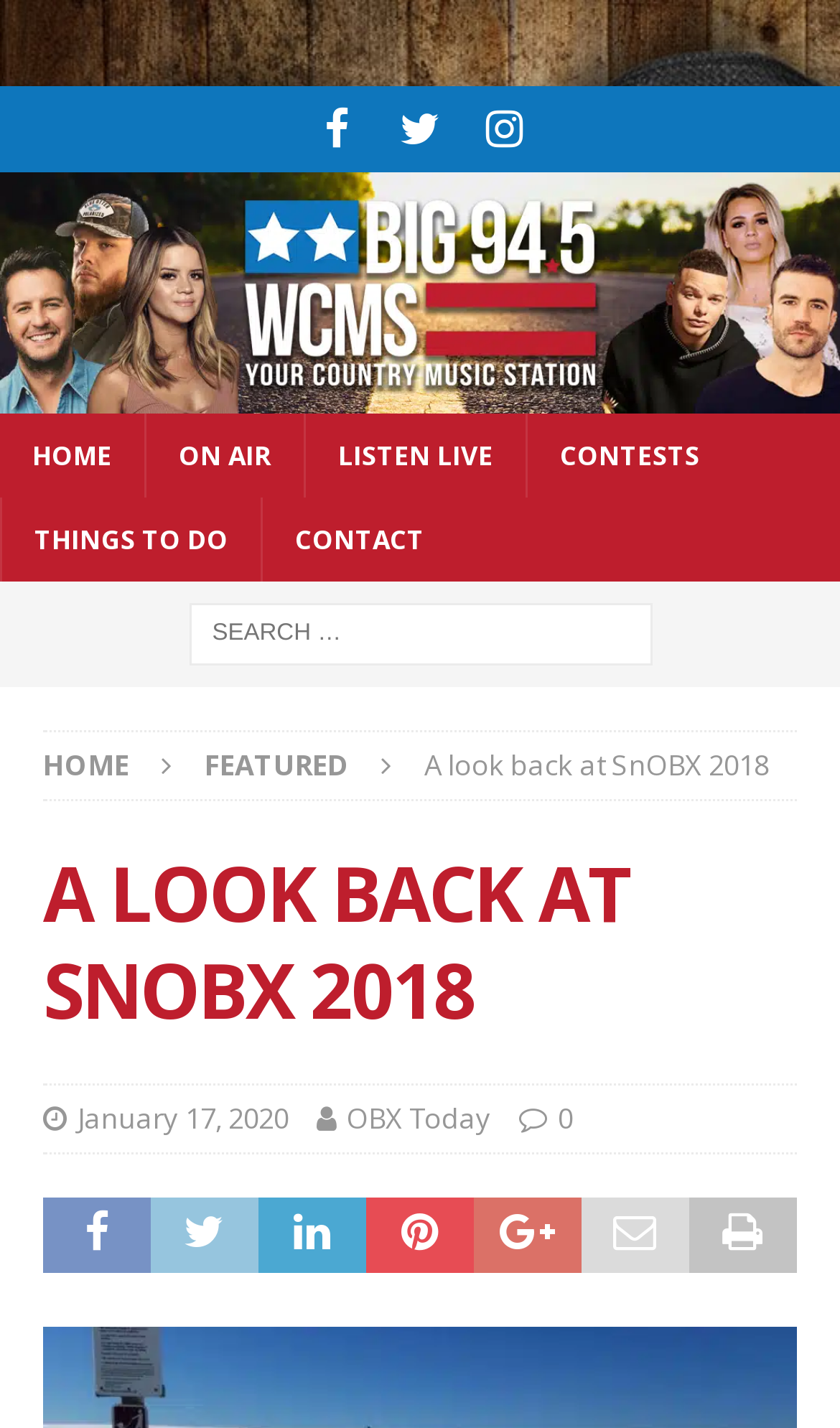Could you find the bounding box coordinates of the clickable area to complete this instruction: "Search for something"?

[0.224, 0.422, 0.776, 0.466]